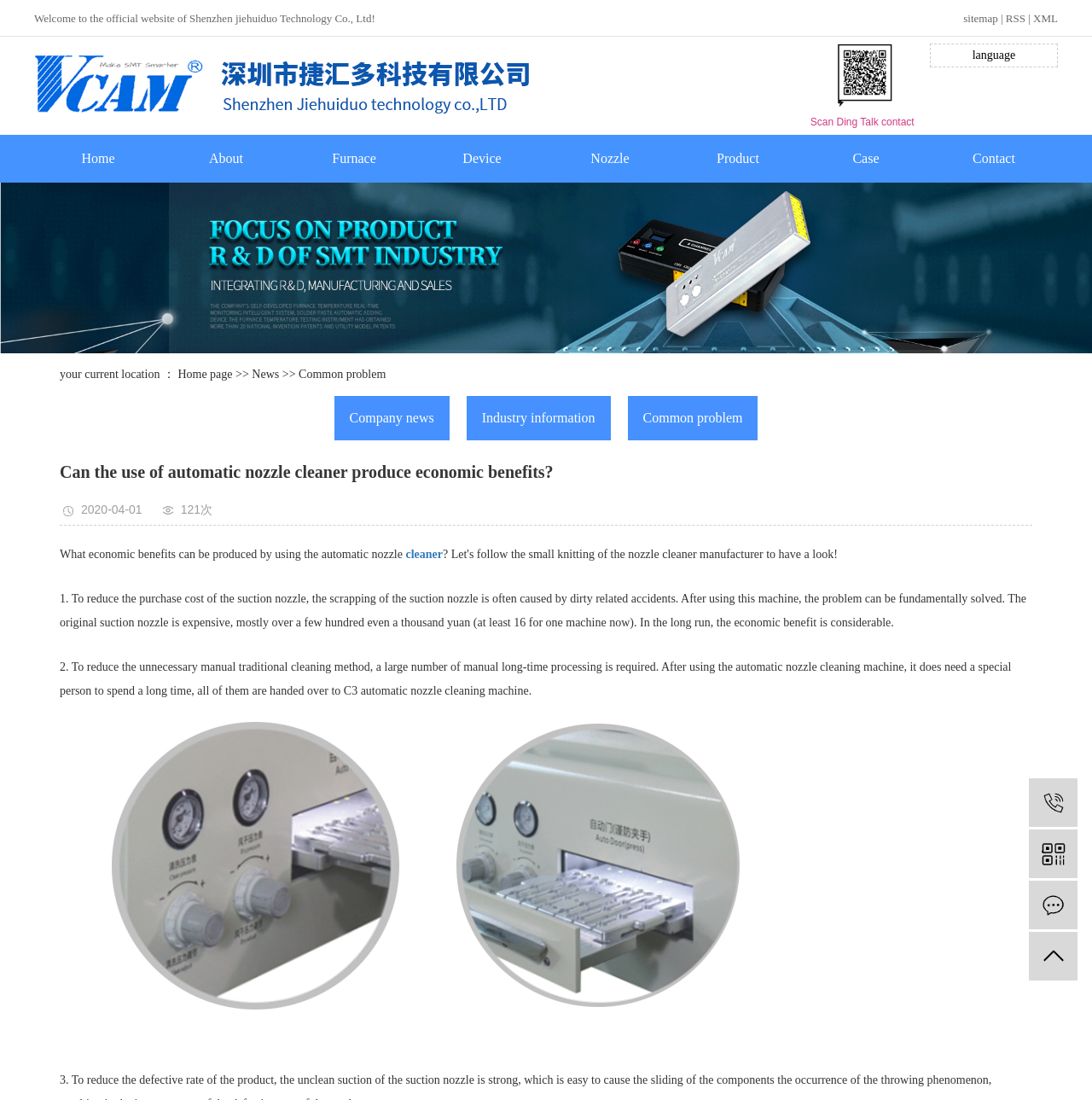Select the bounding box coordinates of the element I need to click to carry out the following instruction: "View the 'Furnace' page".

[0.266, 0.123, 0.383, 0.166]